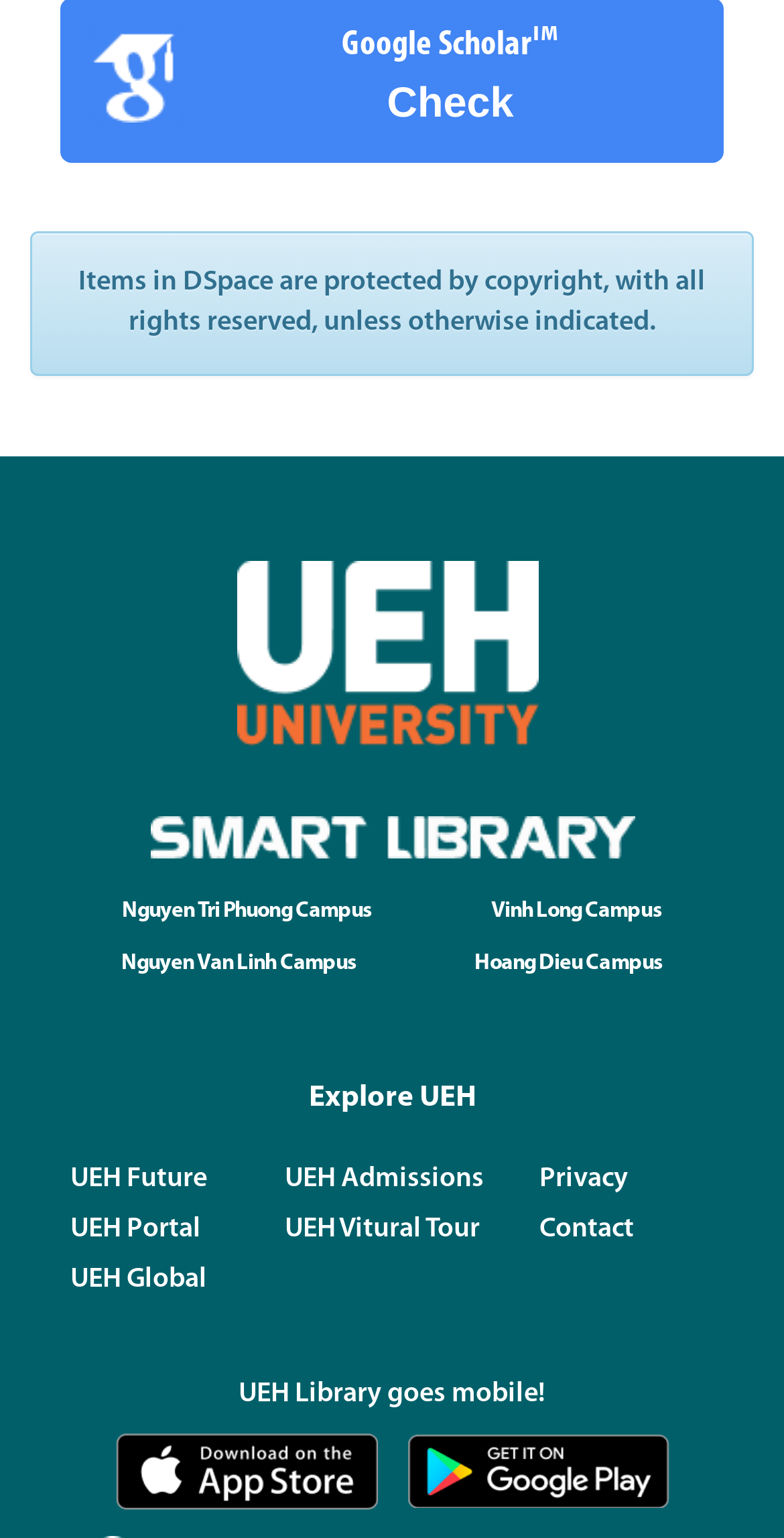Provide the bounding box for the UI element matching this description: "Vinh Long Campus".

[0.627, 0.586, 0.844, 0.601]